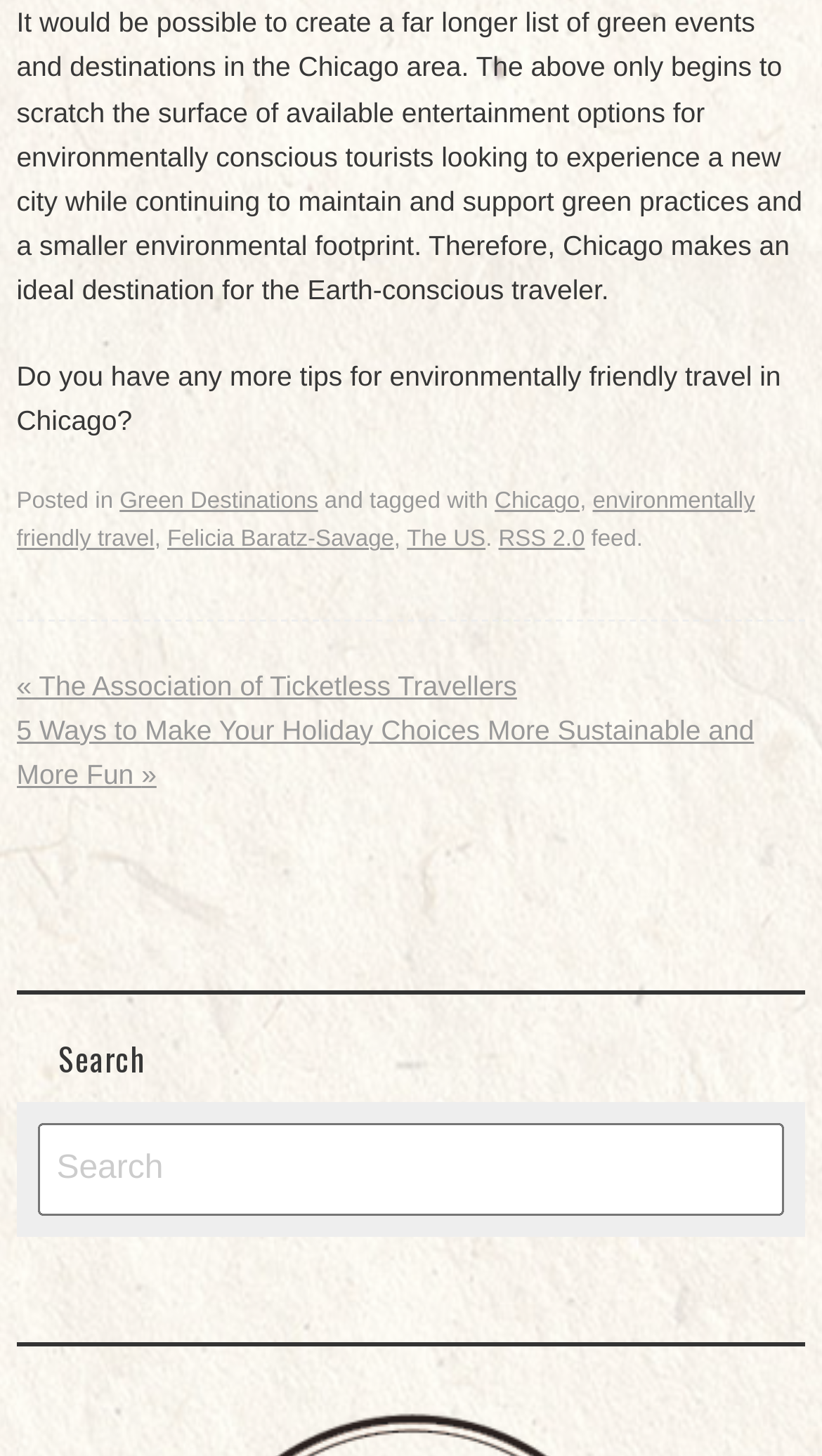How many links are there in the article?
Look at the image and provide a short answer using one word or a phrase.

7